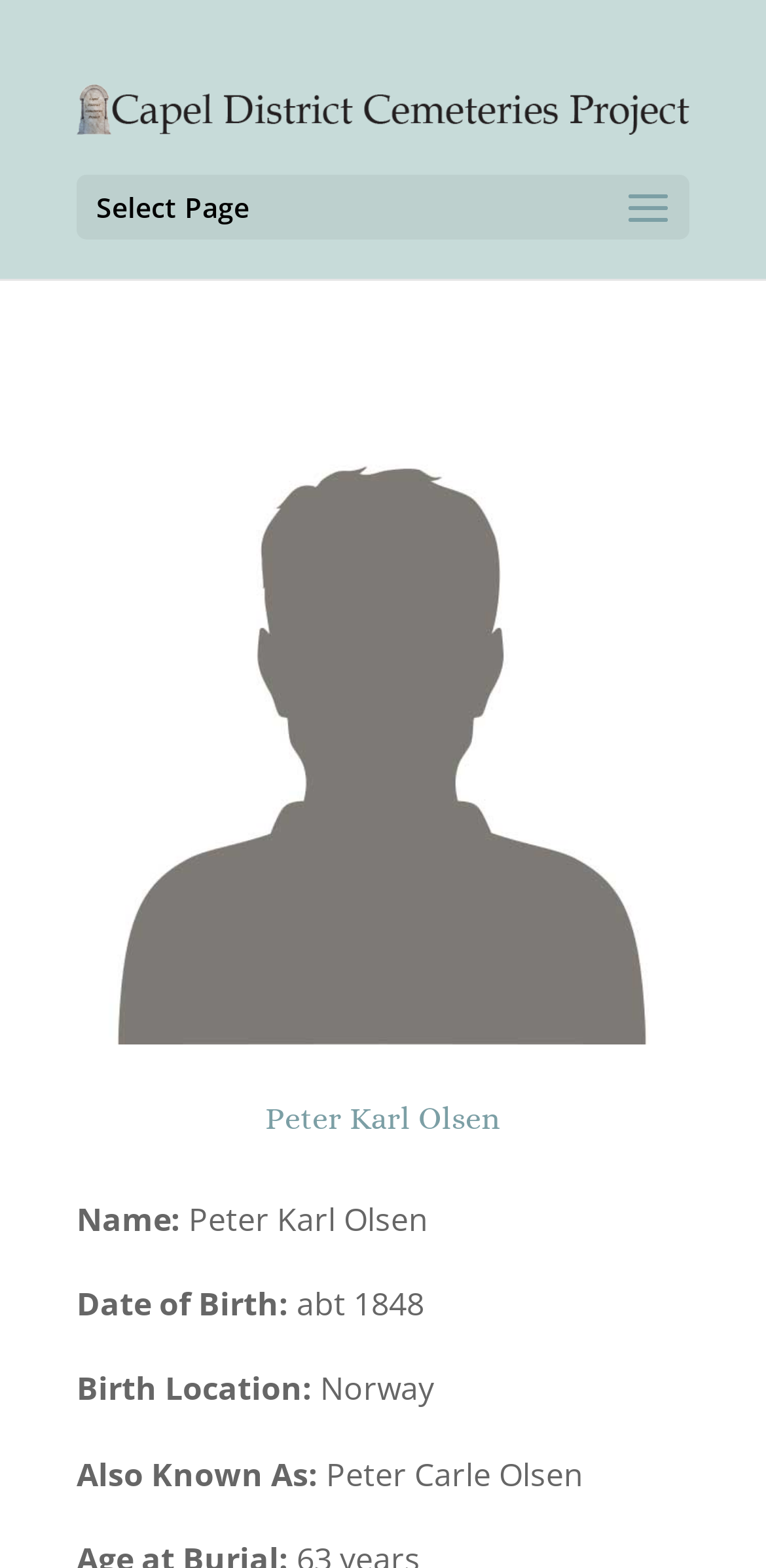What is another name for Peter Karl Olsen?
Provide a concise answer using a single word or phrase based on the image.

Peter Carle Olsen